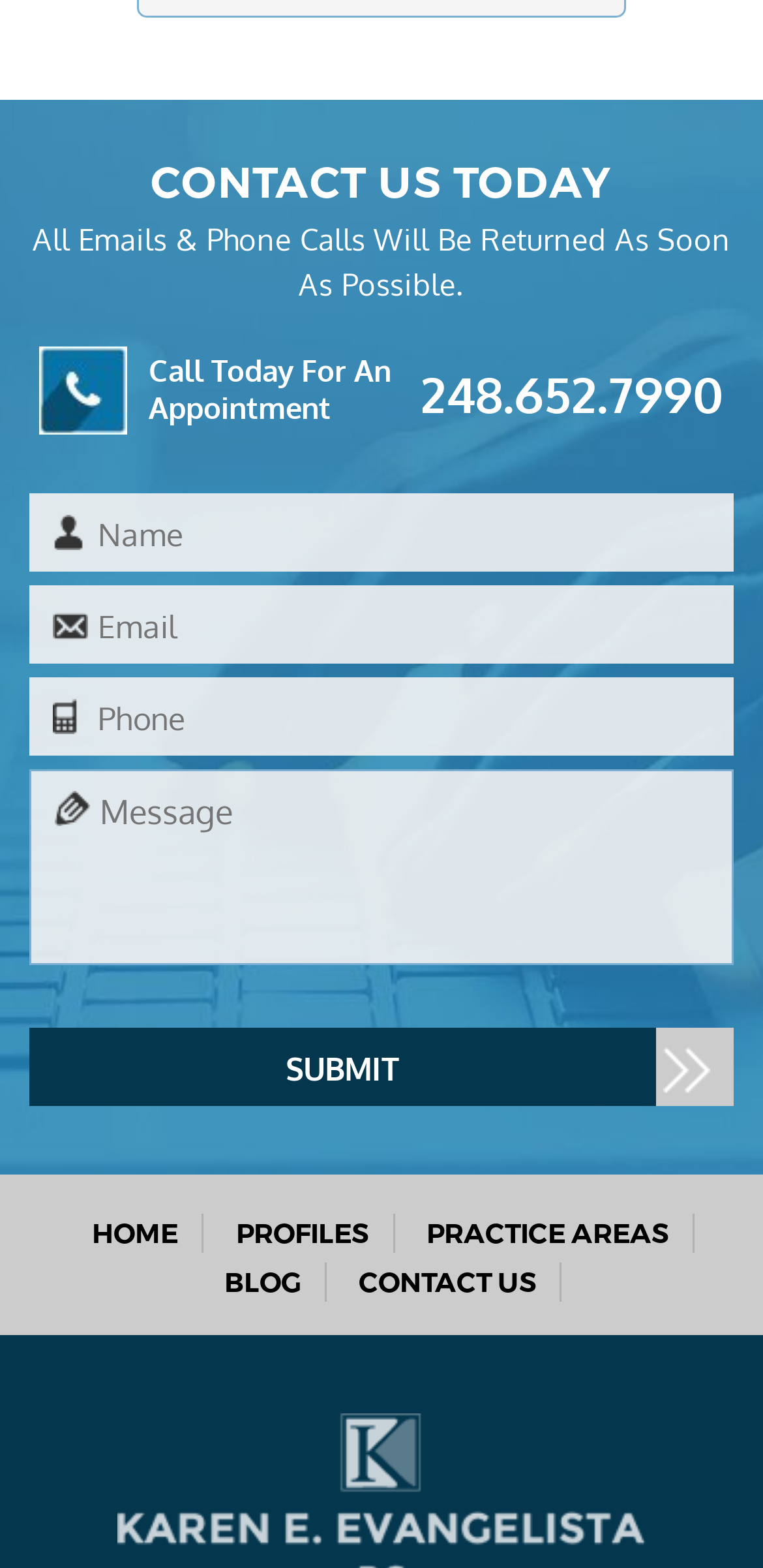Determine the bounding box coordinates of the clickable region to execute the instruction: "Call the phone number". The coordinates should be four float numbers between 0 and 1, denoted as [left, top, right, bottom].

[0.513, 0.231, 0.949, 0.271]